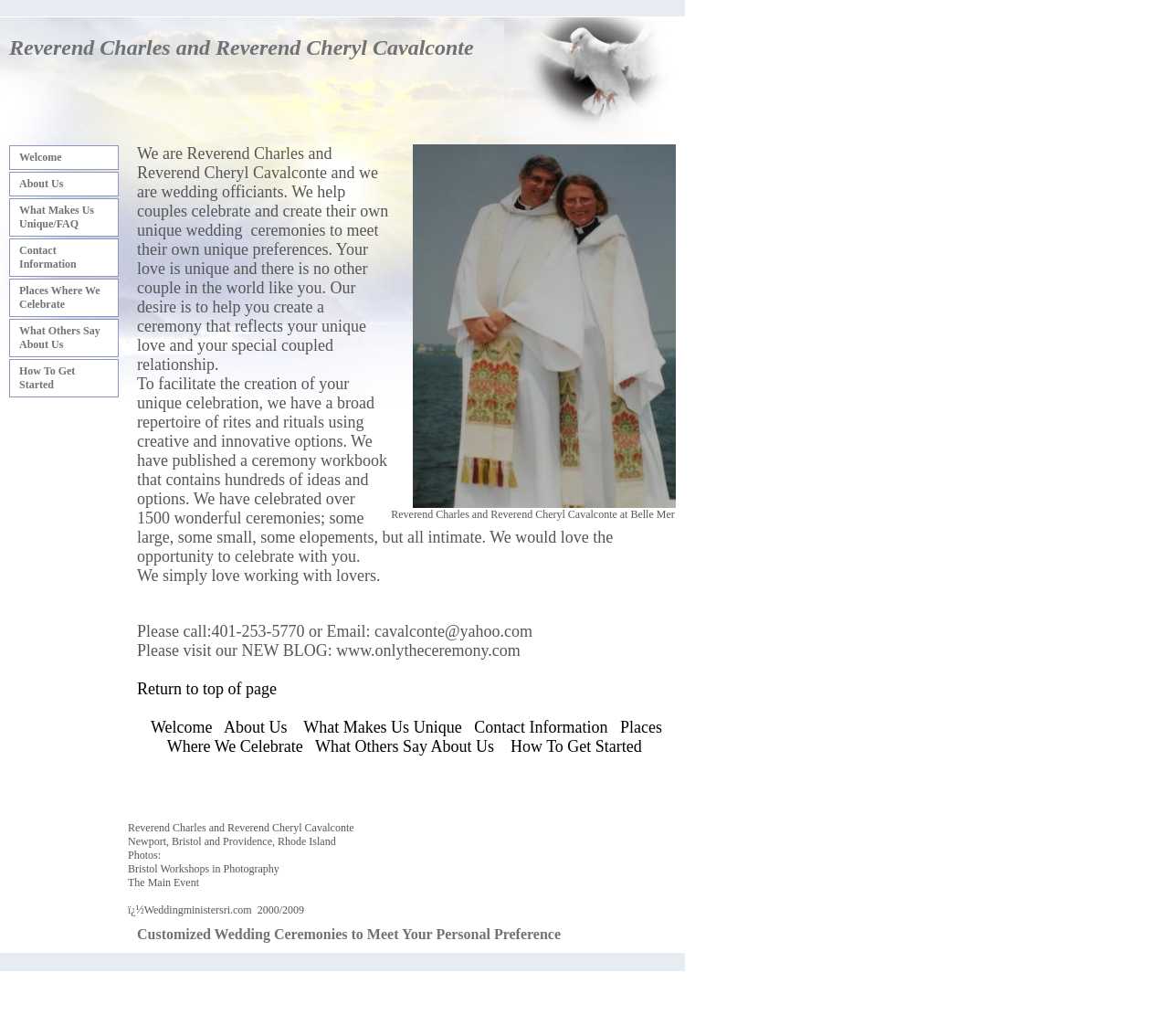Identify the bounding box coordinates of the section that should be clicked to achieve the task described: "Read about 'What Makes Us Unique'".

[0.008, 0.191, 0.102, 0.228]